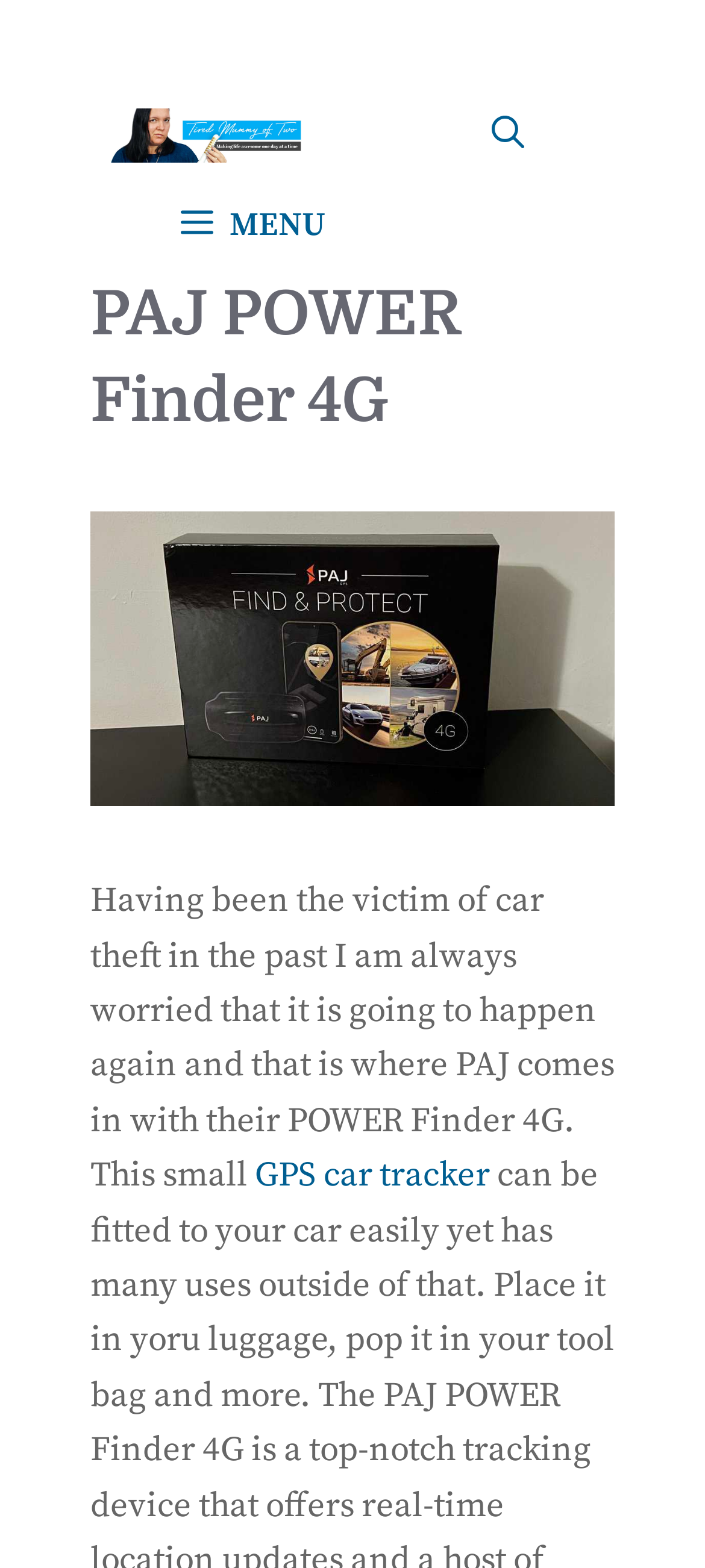Identify the text that serves as the heading for the webpage and generate it.

PAJ POWER Finder 4G